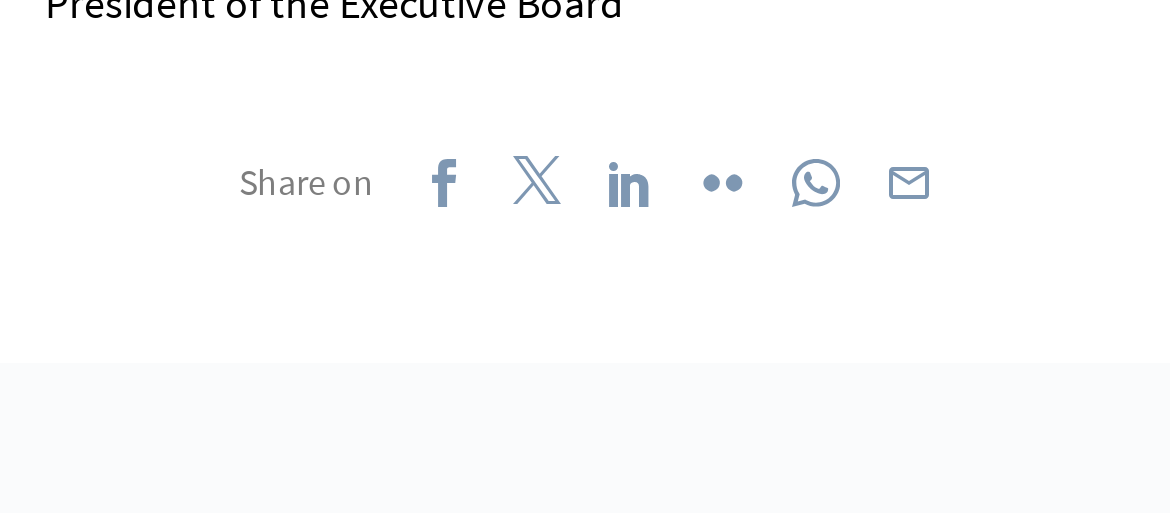Using the webpage screenshot and the element description Fralin Biomedical Research Institute Library, determine the bounding box coordinates. Specify the coordinates in the format (top-left x, top-left y, bottom-right x, bottom-right y) with values ranging from 0 to 1.

None